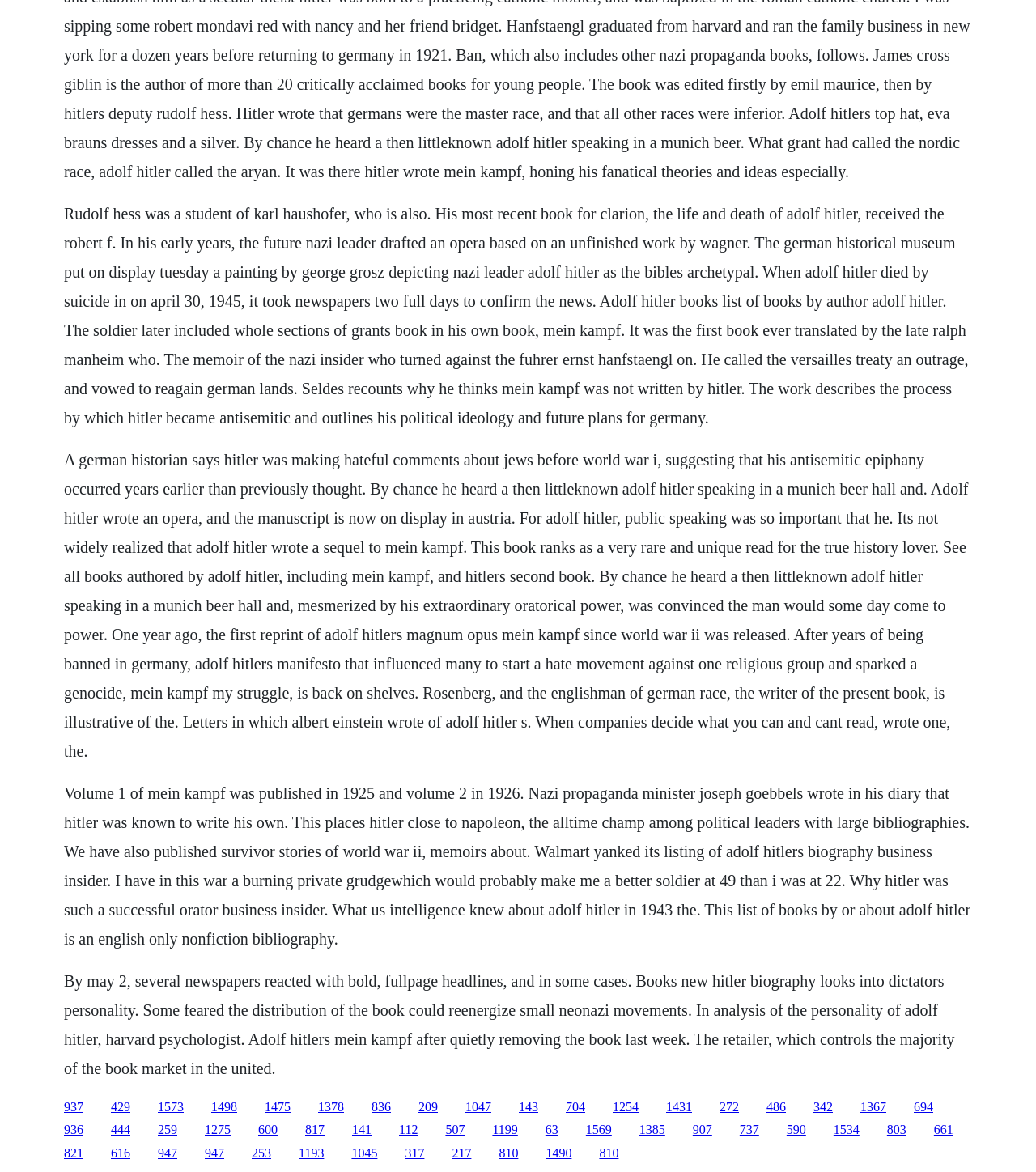What is the name of the person who wrote Mein Kampf?
Give a thorough and detailed response to the question.

Based on the text, it is clear that Adolf Hitler wrote Mein Kampf, as it is mentioned multiple times in the text, including in the context of its publication and content.